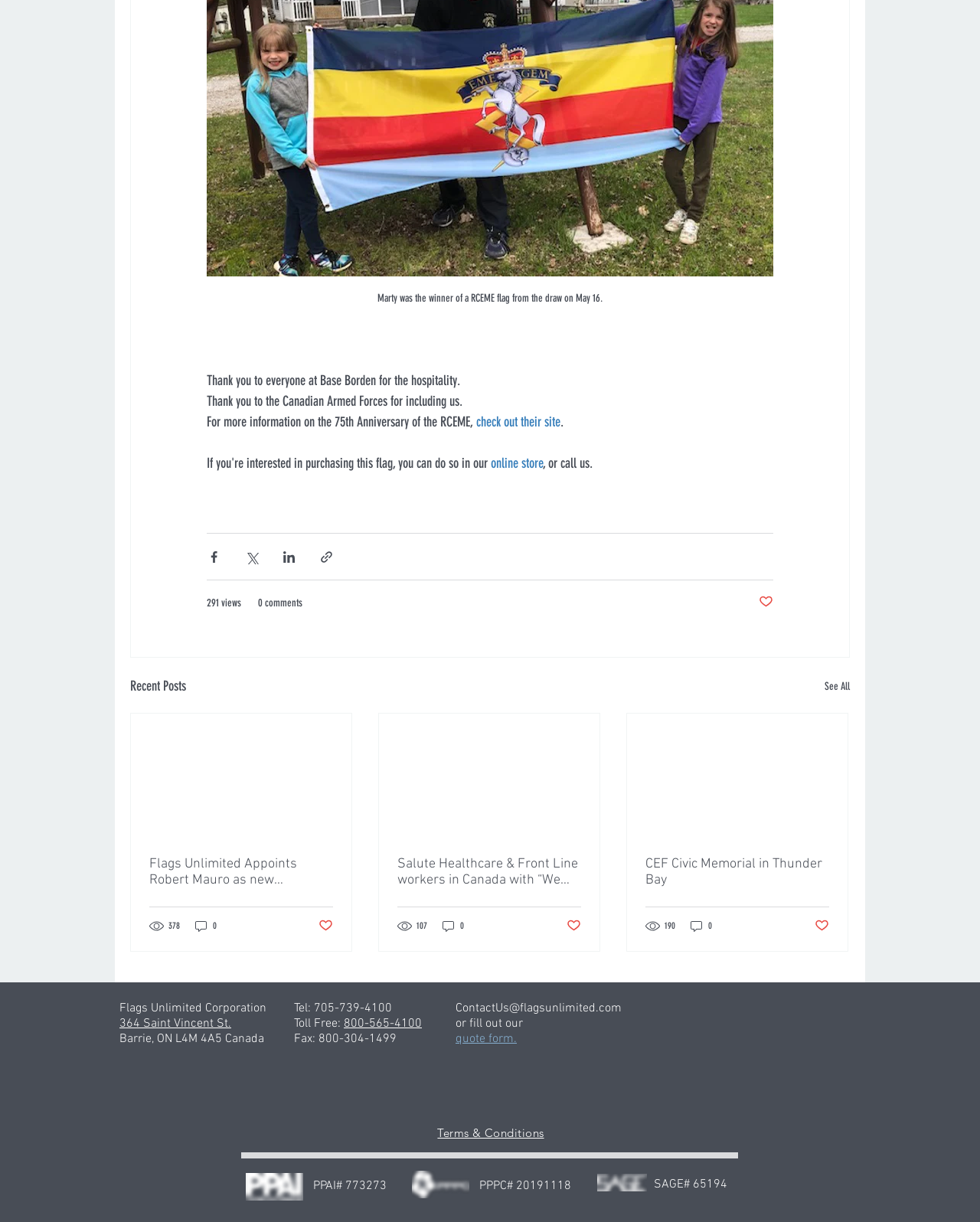Use a single word or phrase to answer the question: How many social media links are there?

4